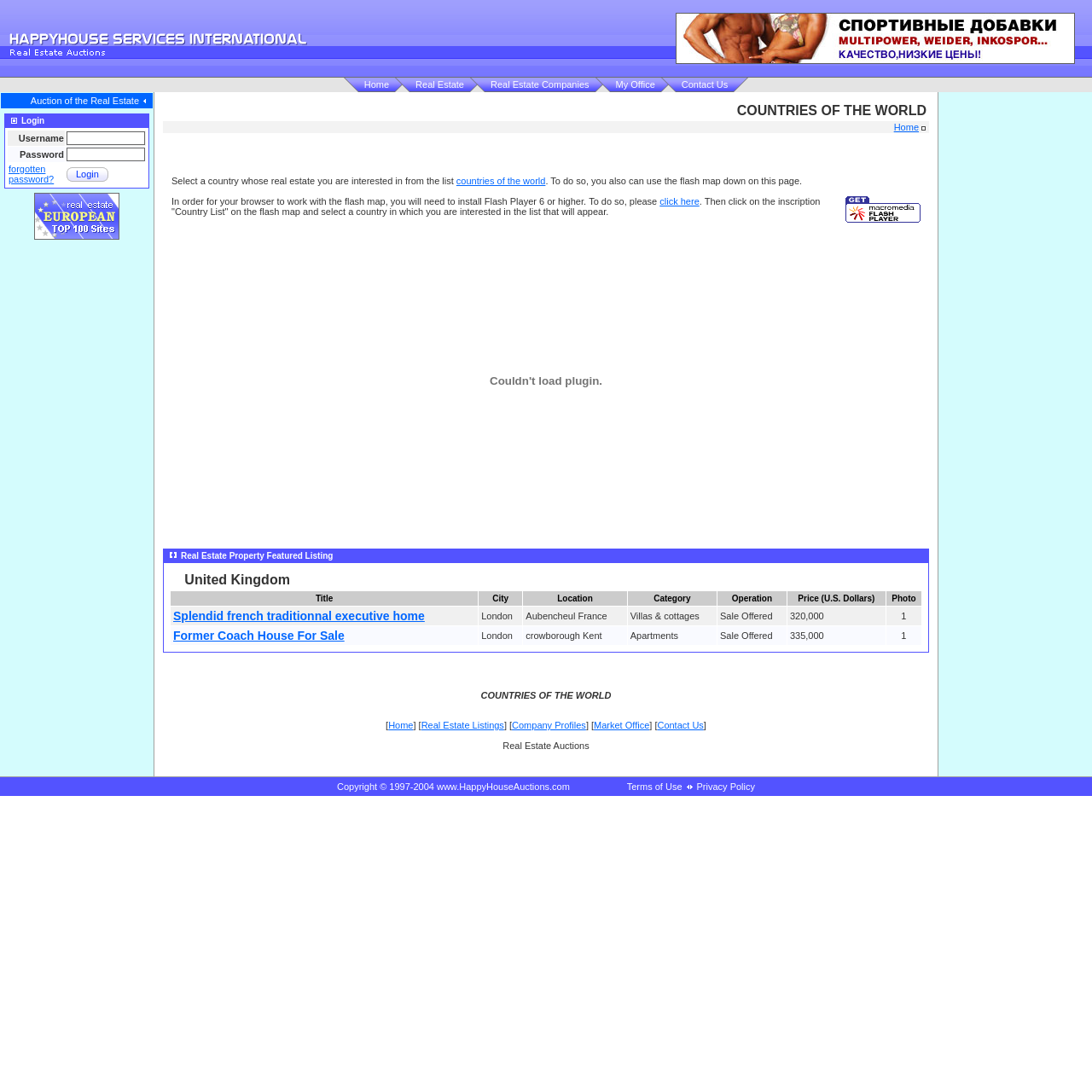Please specify the bounding box coordinates for the clickable region that will help you carry out the instruction: "Click on Real Estate Companies".

[0.449, 0.073, 0.539, 0.082]